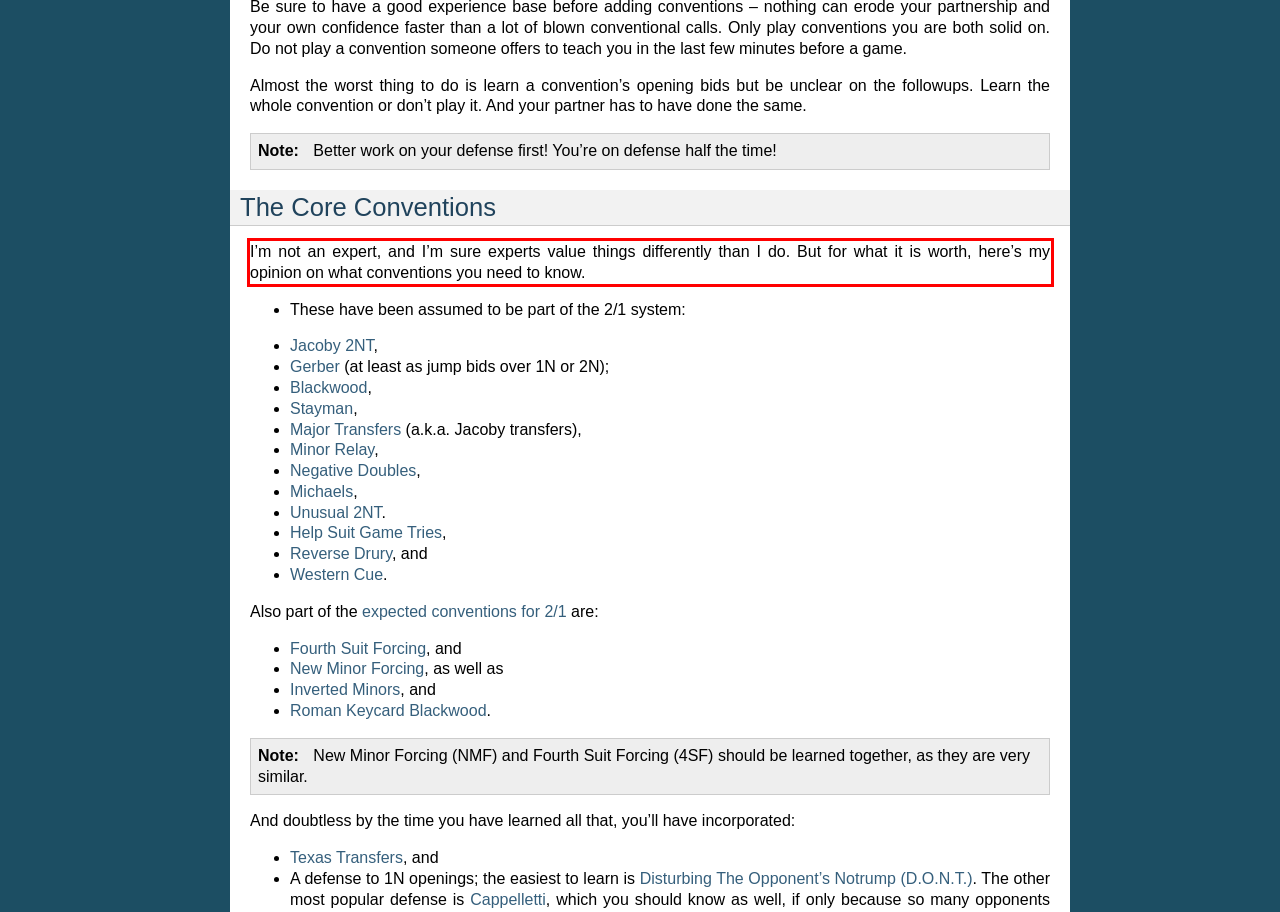Please perform OCR on the UI element surrounded by the red bounding box in the given webpage screenshot and extract its text content.

I’m not an expert, and I’m sure experts value things differently than I do. But for what it is worth, here’s my opinion on what conventions you need to know.